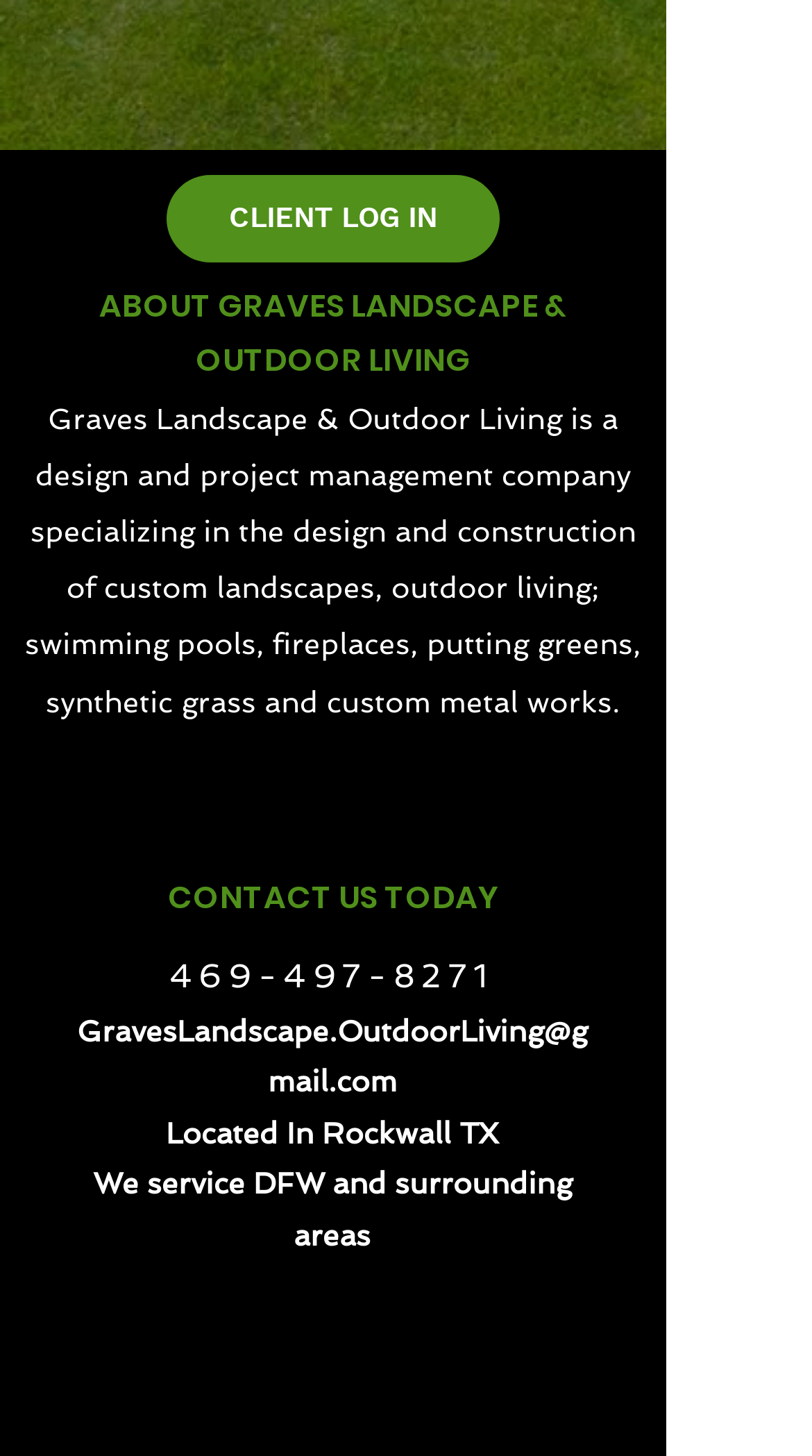What services does the company provide?
Answer the question with a thorough and detailed explanation.

The services provided by the company can be inferred from the StaticText element 'Graves Landscape & Outdoor Living is a design and project management company specializing in the design and construction of custom landscapes, outdoor living; swimming pools, fireplaces, putting greens, synthetic grass and custom metal works.' with bounding box coordinates [0.031, 0.276, 0.79, 0.493].